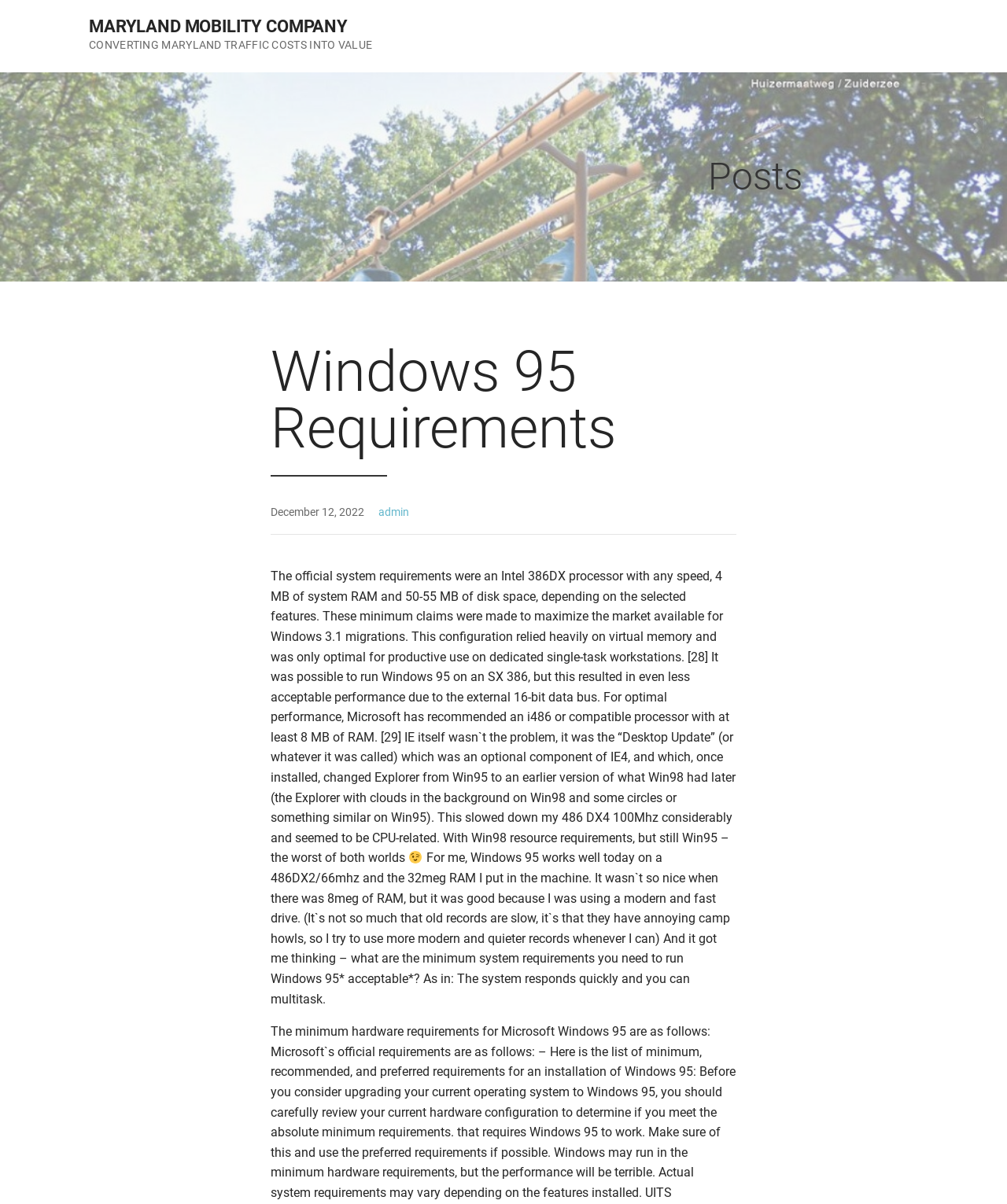What is the author of the post about Windows 95 requirements?
Use the image to answer the question with a single word or phrase.

admin